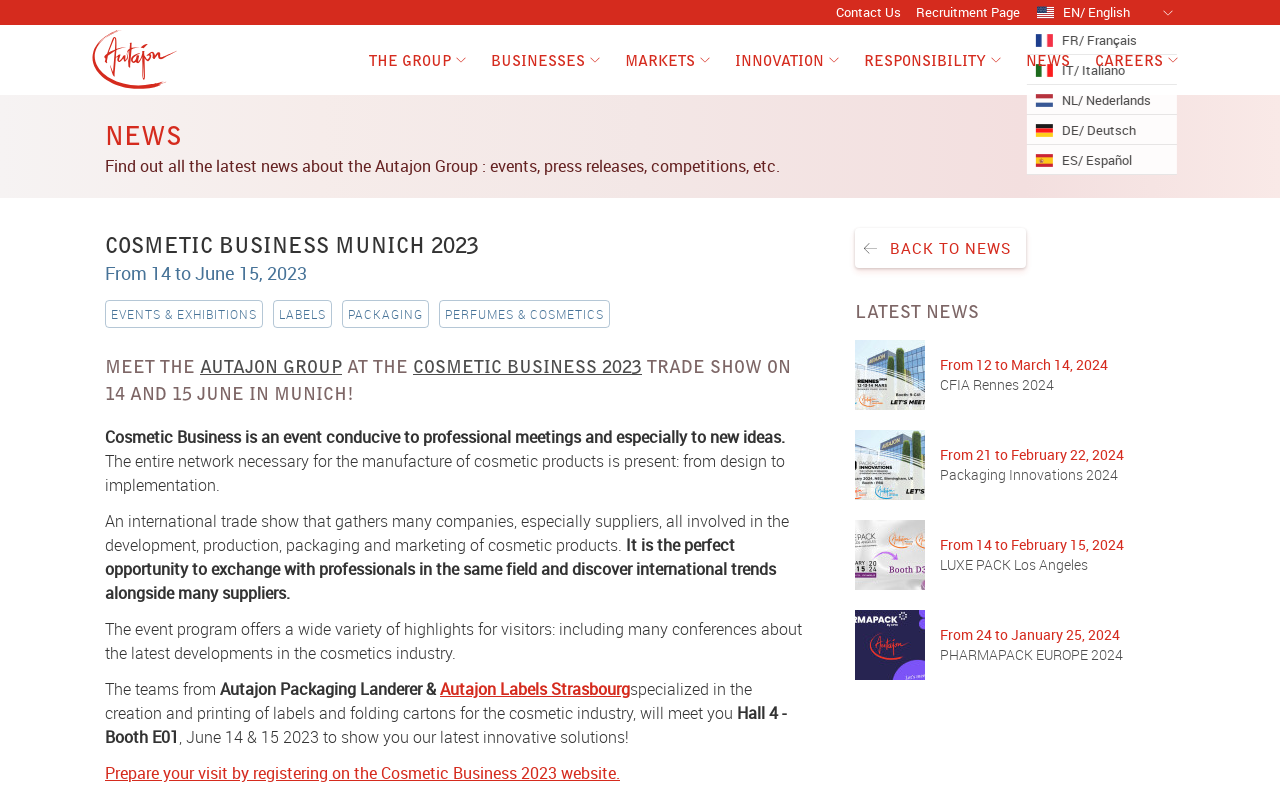Determine the bounding box coordinates for the element that should be clicked to follow this instruction: "Click the 'Facebook' button". The coordinates should be given as four float numbers between 0 and 1, in the format [left, top, right, bottom].

None